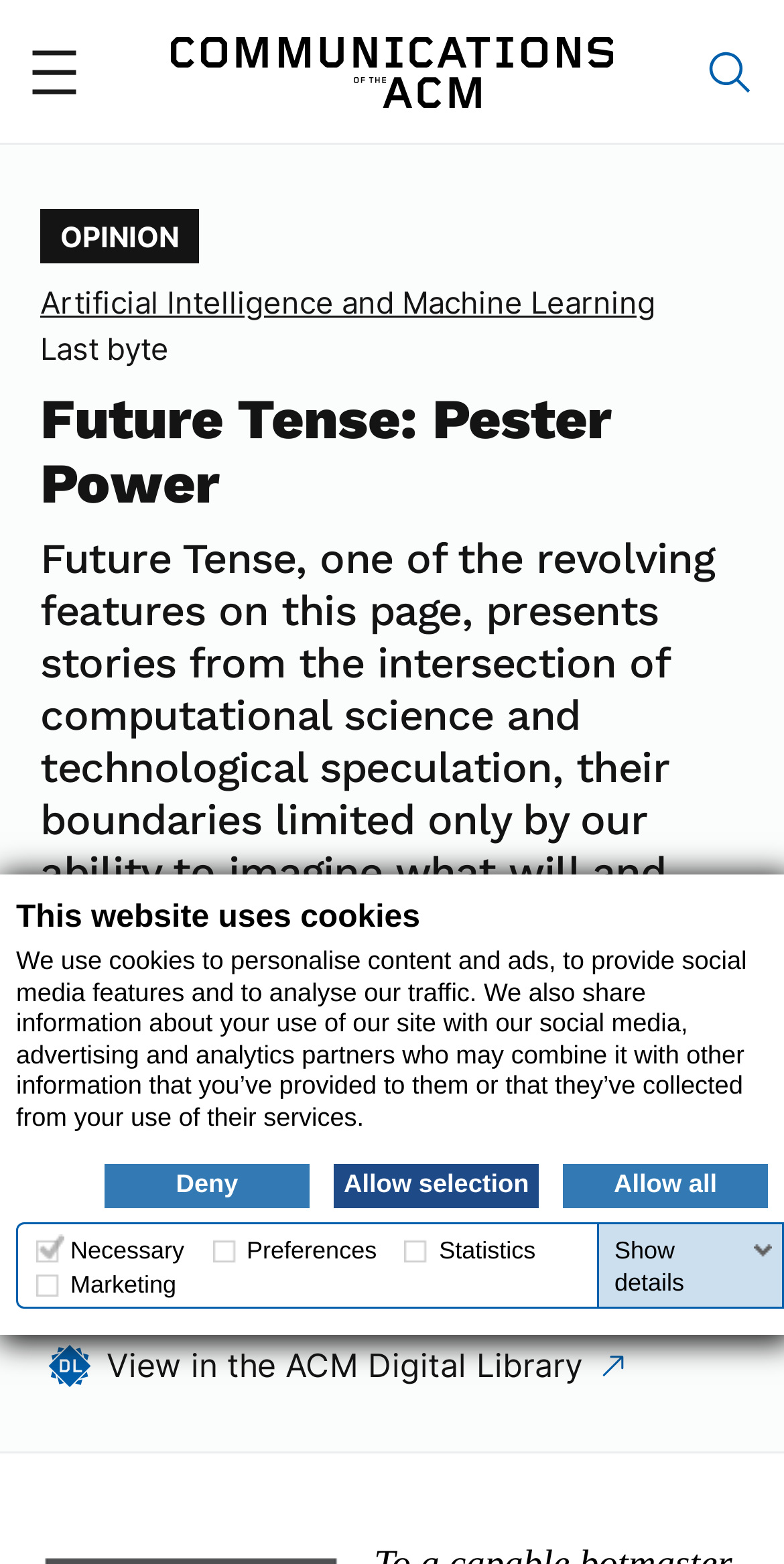Identify the bounding box coordinates of the region I need to click to complete this instruction: "Listen to Dr. Livio on NPR’s Science Friday".

None